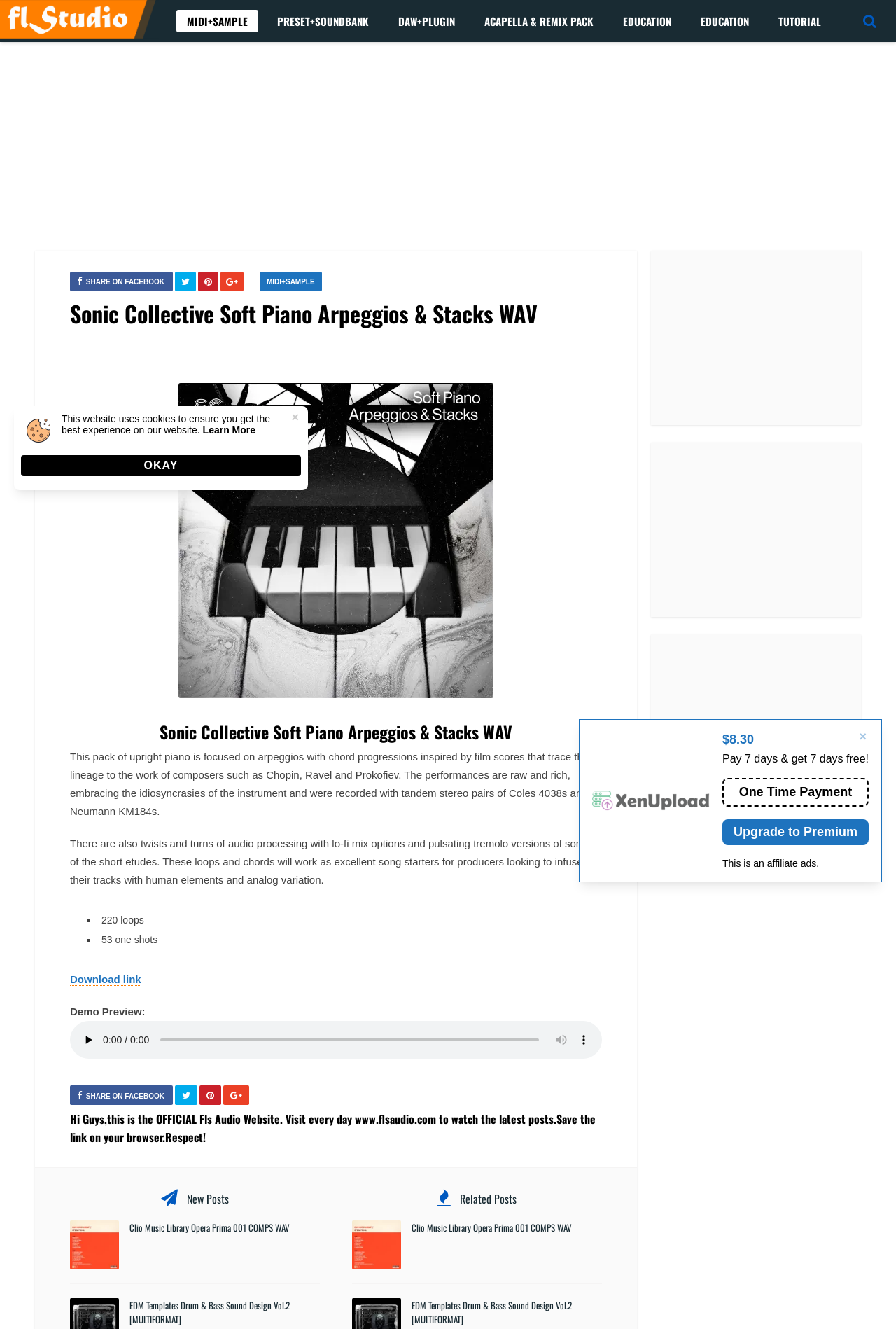Please locate the bounding box coordinates of the element's region that needs to be clicked to follow the instruction: "Share on Facebook". The bounding box coordinates should be provided as four float numbers between 0 and 1, i.e., [left, top, right, bottom].

[0.078, 0.204, 0.193, 0.219]